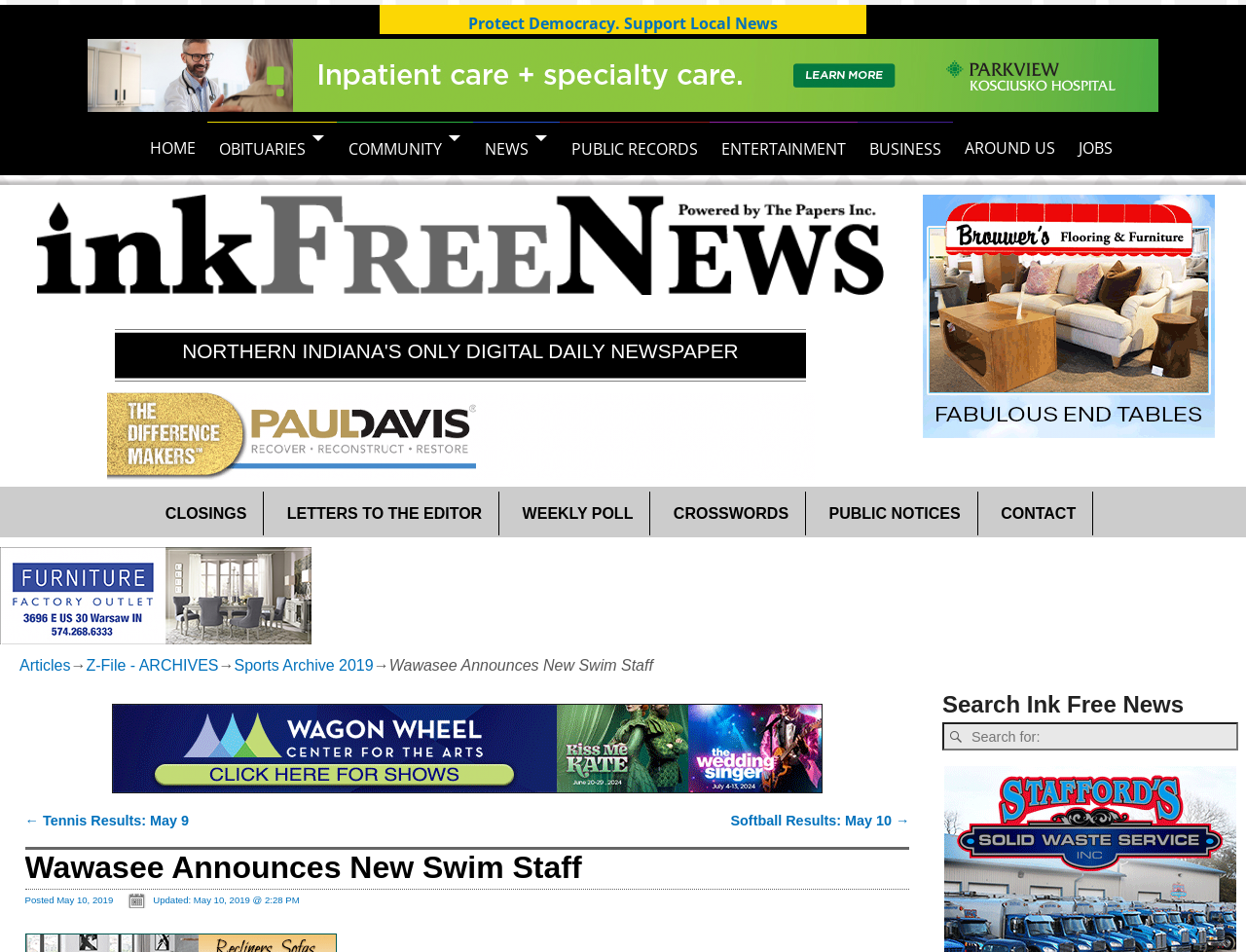By analyzing the image, answer the following question with a detailed response: What is the date of the post?

I found the answer by looking at the static text 'Posted May 10, 2019' which is a detail about the post, indicating the date it was posted.